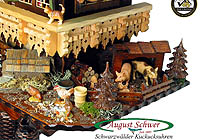Explain the image with as much detail as possible.

This image showcases a beautifully crafted Black Forest cuckoo clock, specifically featuring the "Gutach Valley Mill" design, which was honored as the Cuckoo Clock of the Year in 2008. The intricate details highlight a rustic scene, complete with finely carved wooden elements, including a charming mill structure adorned with decorative wooden carvings. Surrounding the base are meticulously designed miniature figures of animals such as a cow and a hen, alongside logs and trees, adding to the enchanting forest setting. The craftsmanship reflects the artistry of August Schuler, a renowned maker from the Schwarzwalder region, emphasizing the traditional heritage of cuckoo clock production. This image represents not just a timepiece, but a piece of artistry that embodies cultural history and craftsmanship.